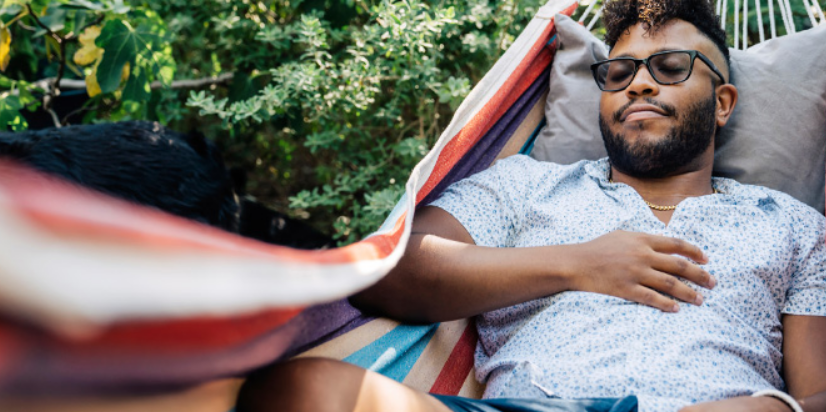Provide a short, one-word or phrase answer to the question below:
What is the man reclining on?

A colorful striped hammock